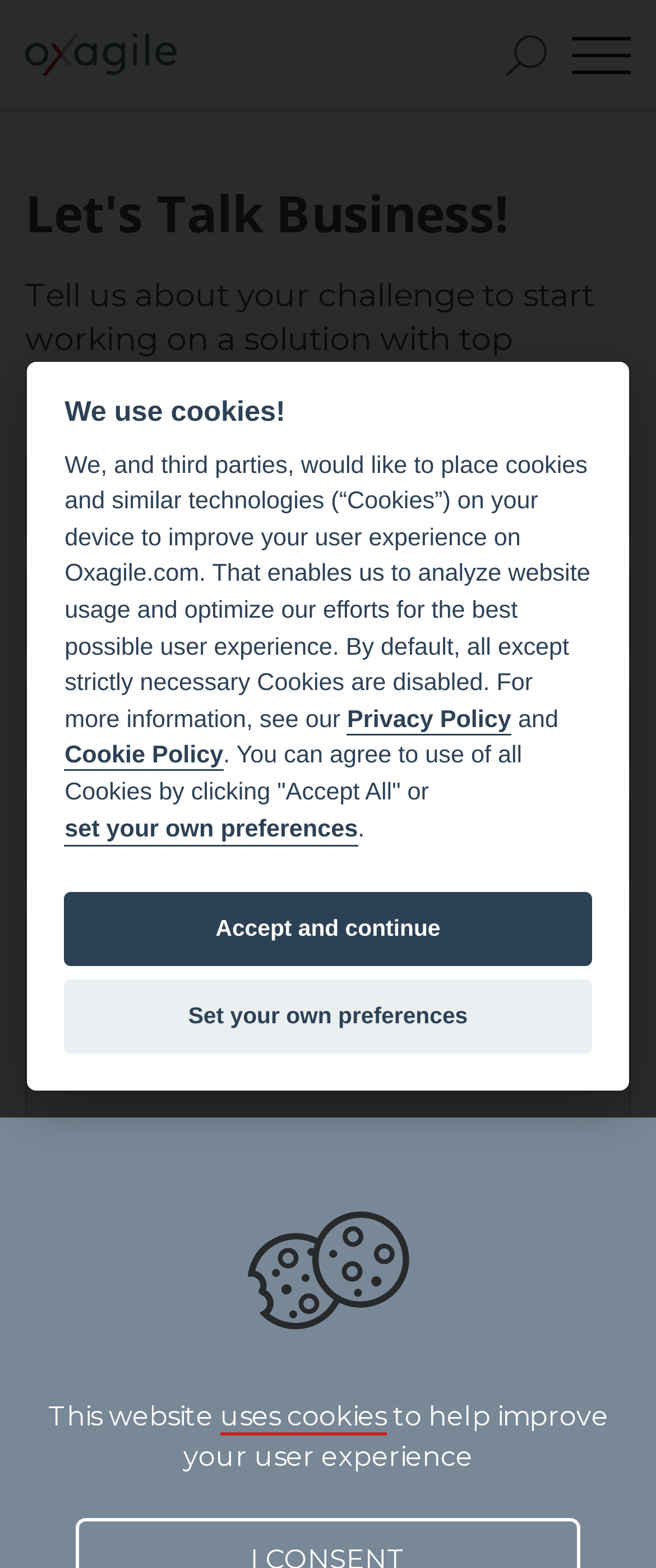Show me the bounding box coordinates of the clickable region to achieve the task as per the instruction: "Click the image at the top left corner".

[0.038, 0.022, 0.269, 0.048]